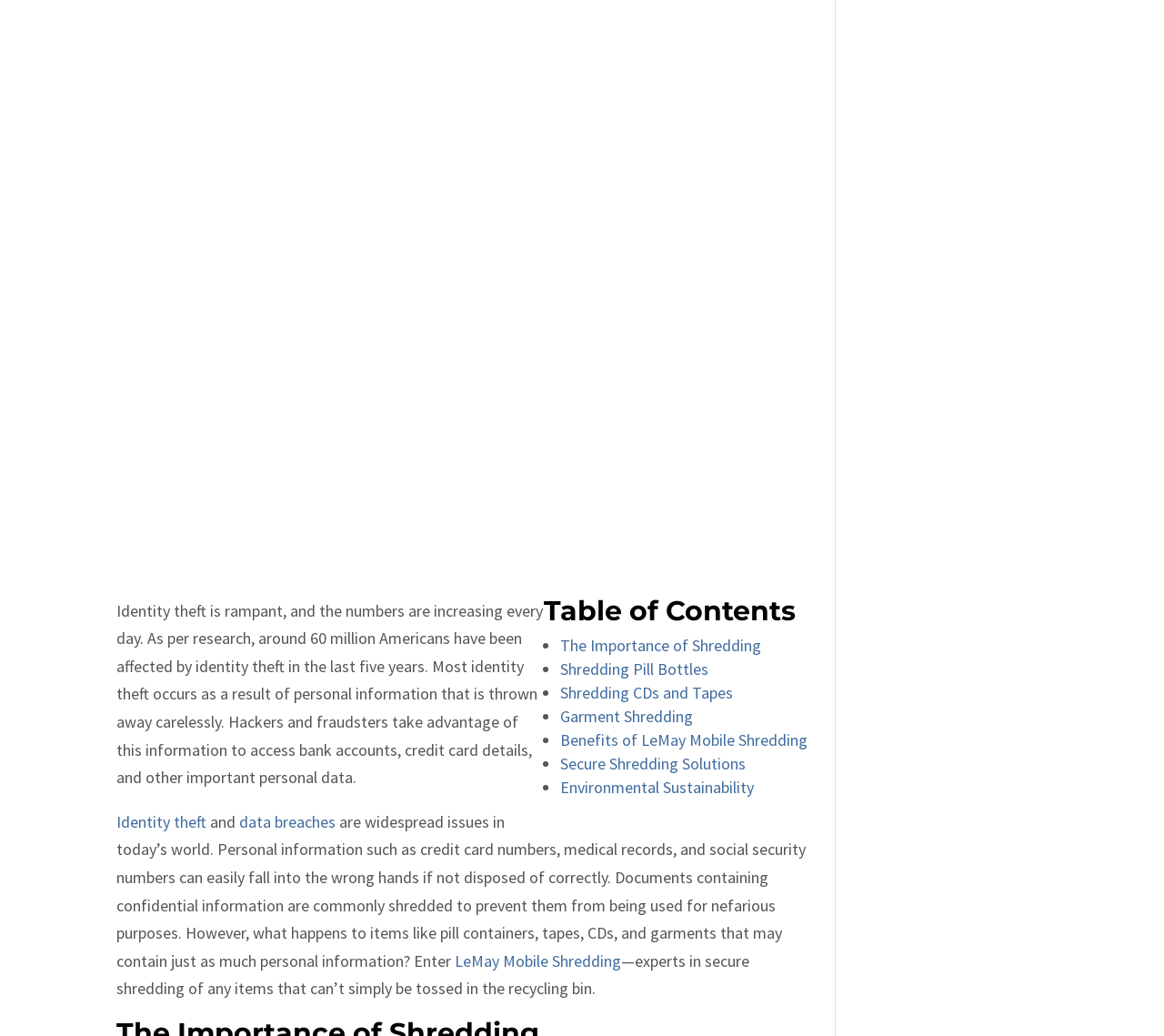What is the consequence of not disposing personal information correctly?
Can you provide a detailed and comprehensive answer to the question?

According to the webpage, if personal information is not disposed of correctly, it can lead to identity theft, which is a widespread issue in today's world. Hackers and fraudsters can take advantage of this information to access bank accounts, credit card details, and other important personal data.